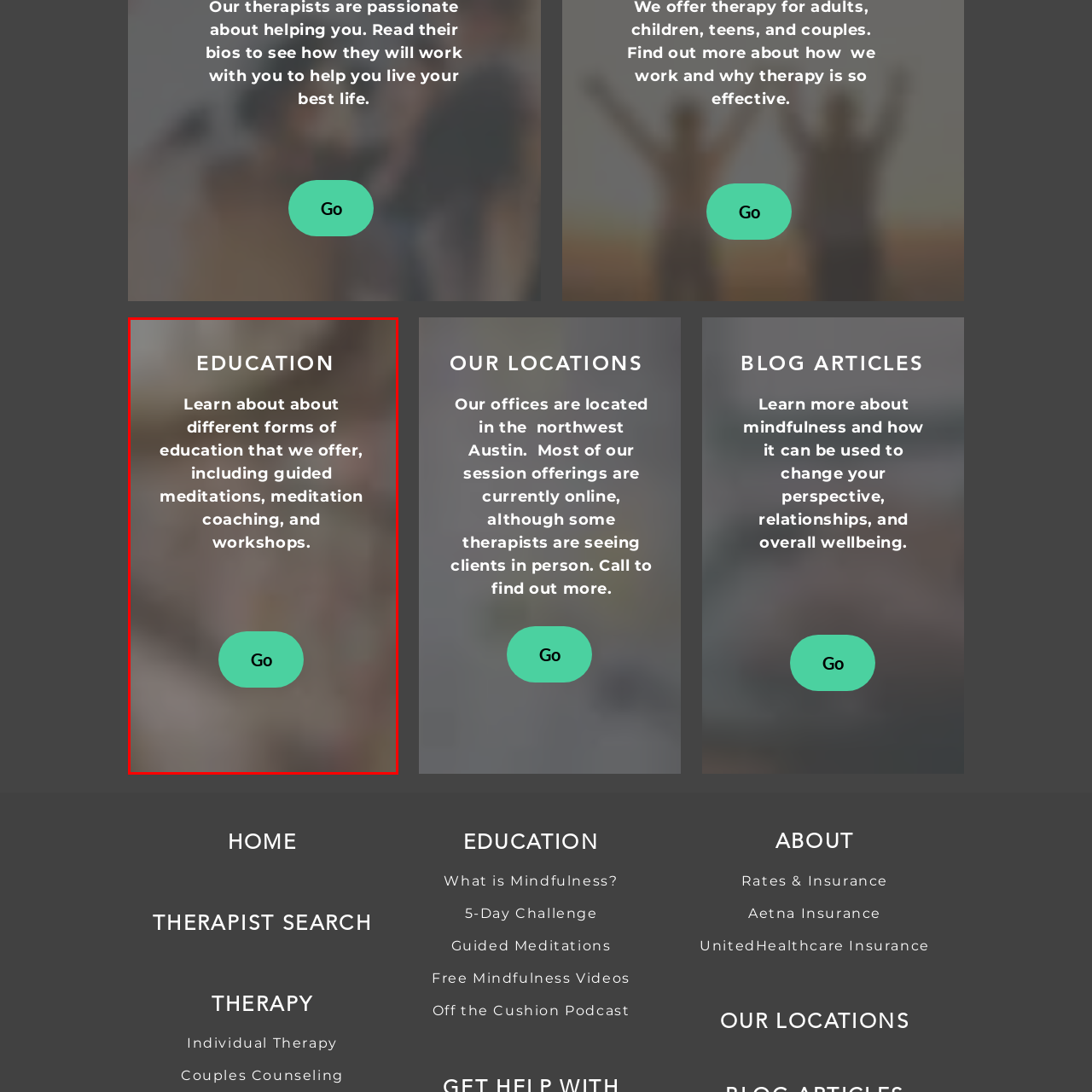What types of educational services are mentioned?  
Pay attention to the image within the red frame and give a detailed answer based on your observations from the image.

The brief informative text below the heading 'EDUCATION' mentions guided meditations, meditation coaching, and workshops as the different educational services available to enhance personal growth and mindfulness practices.